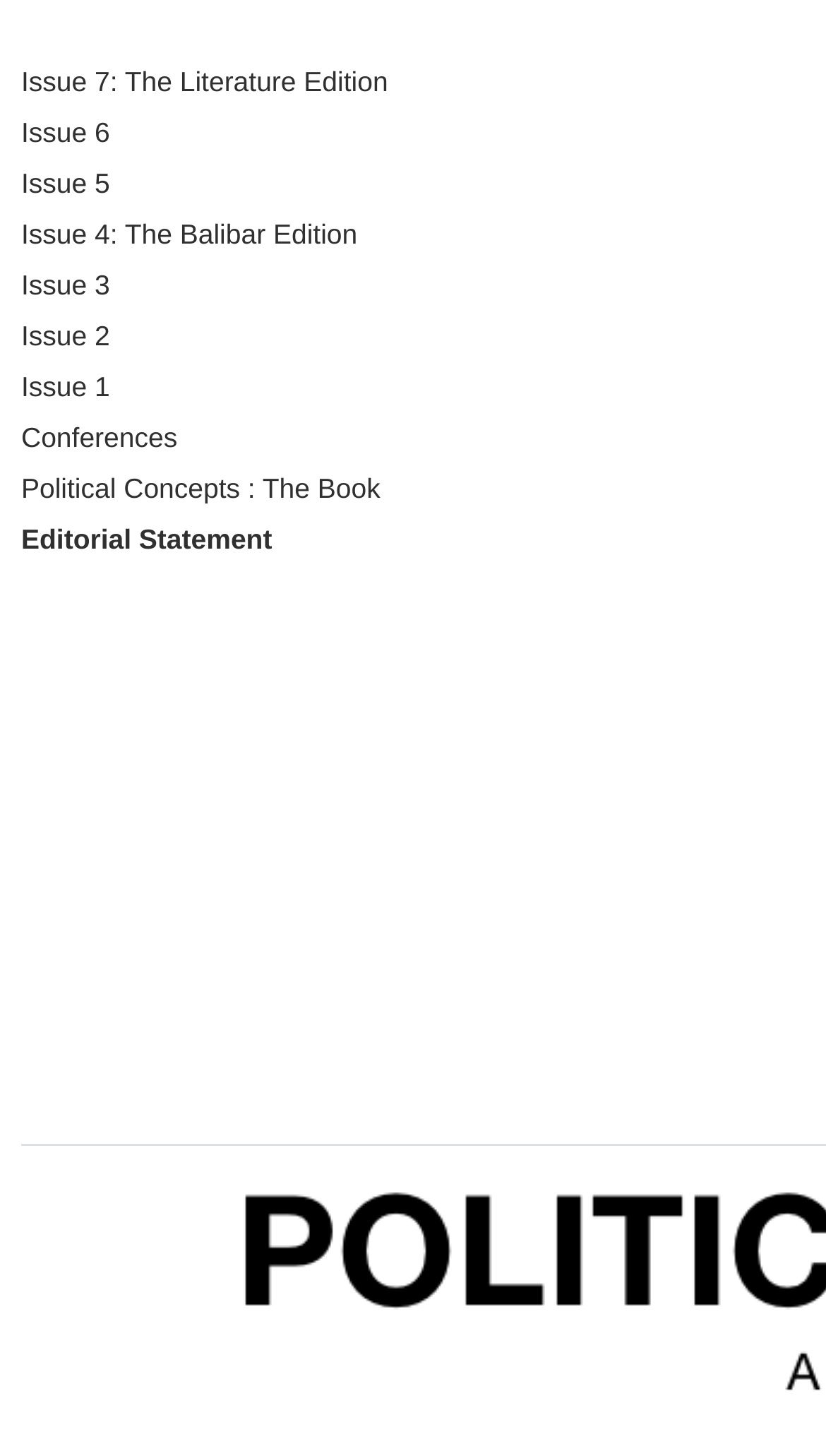Answer the question below with a single word or a brief phrase: 
How many issues are listed on this webpage?

7